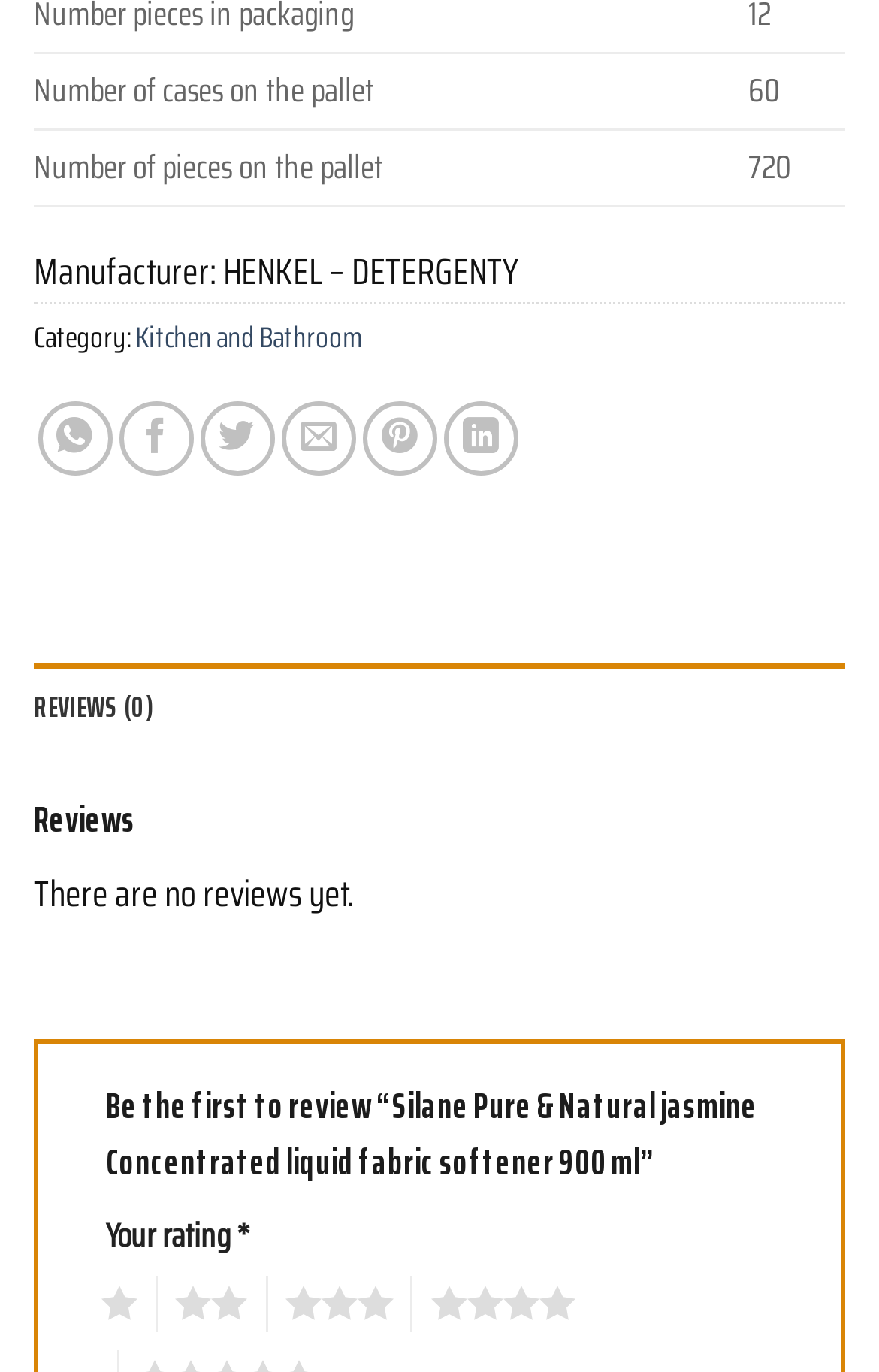Locate the bounding box coordinates of the clickable part needed for the task: "Select the 3-star rating".

[0.302, 0.929, 0.448, 0.971]